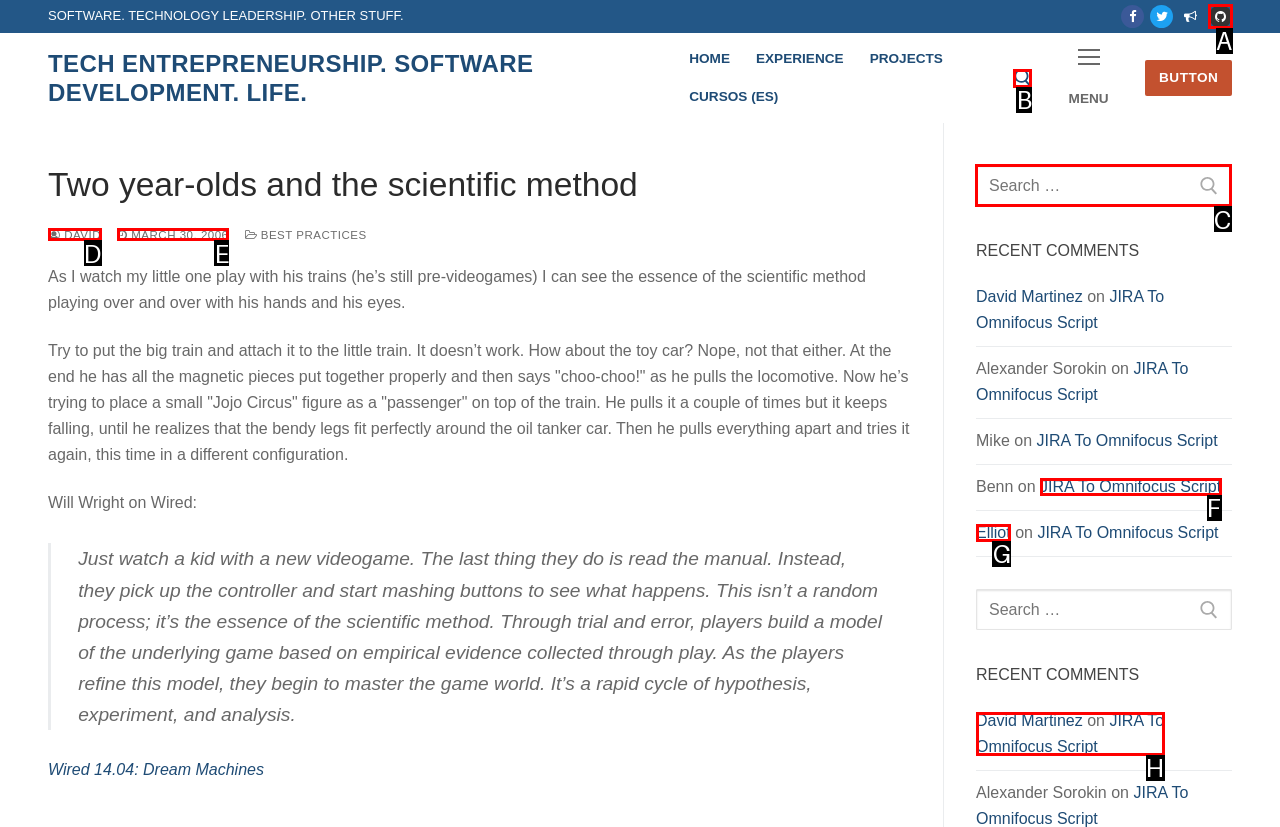Determine which option should be clicked to carry out this task: Search for something again
State the letter of the correct choice from the provided options.

C